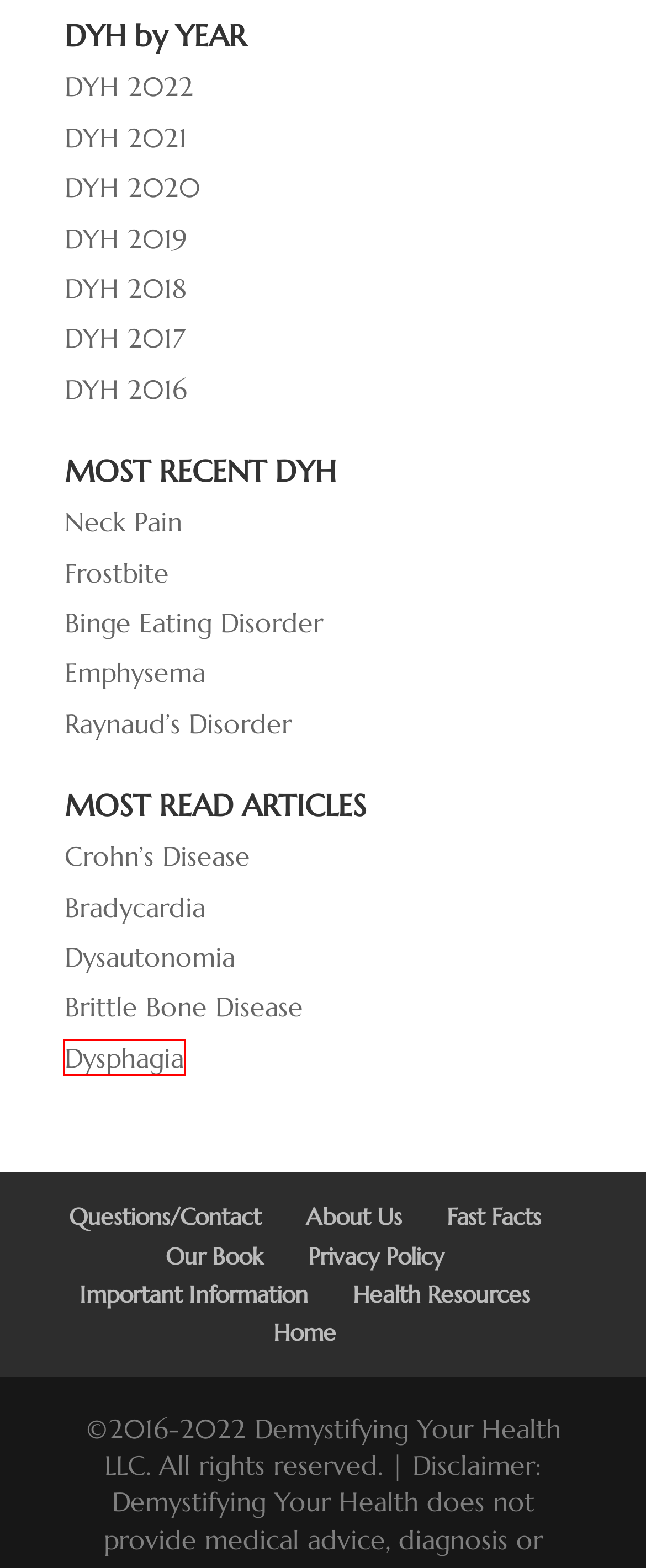Observe the screenshot of a webpage with a red bounding box around an element. Identify the webpage description that best fits the new page after the element inside the bounding box is clicked. The candidates are:
A. Demystifying Your Health 2022 | Demystifying Your  Health
B. Bradycardia | Demystifying Your  Health
C. Our Book | Demystifying Your  Health
D. Privacy Policy | Demystifying Your  Health
E. Brittle Bone Disease | Demystifying Your  Health
F. Demystifying Your Health 2021 | Demystifying Your  Health
G. Dysphagia | Demystifying Your  Health
H. Emphysema | Demystifying Your  Health

G